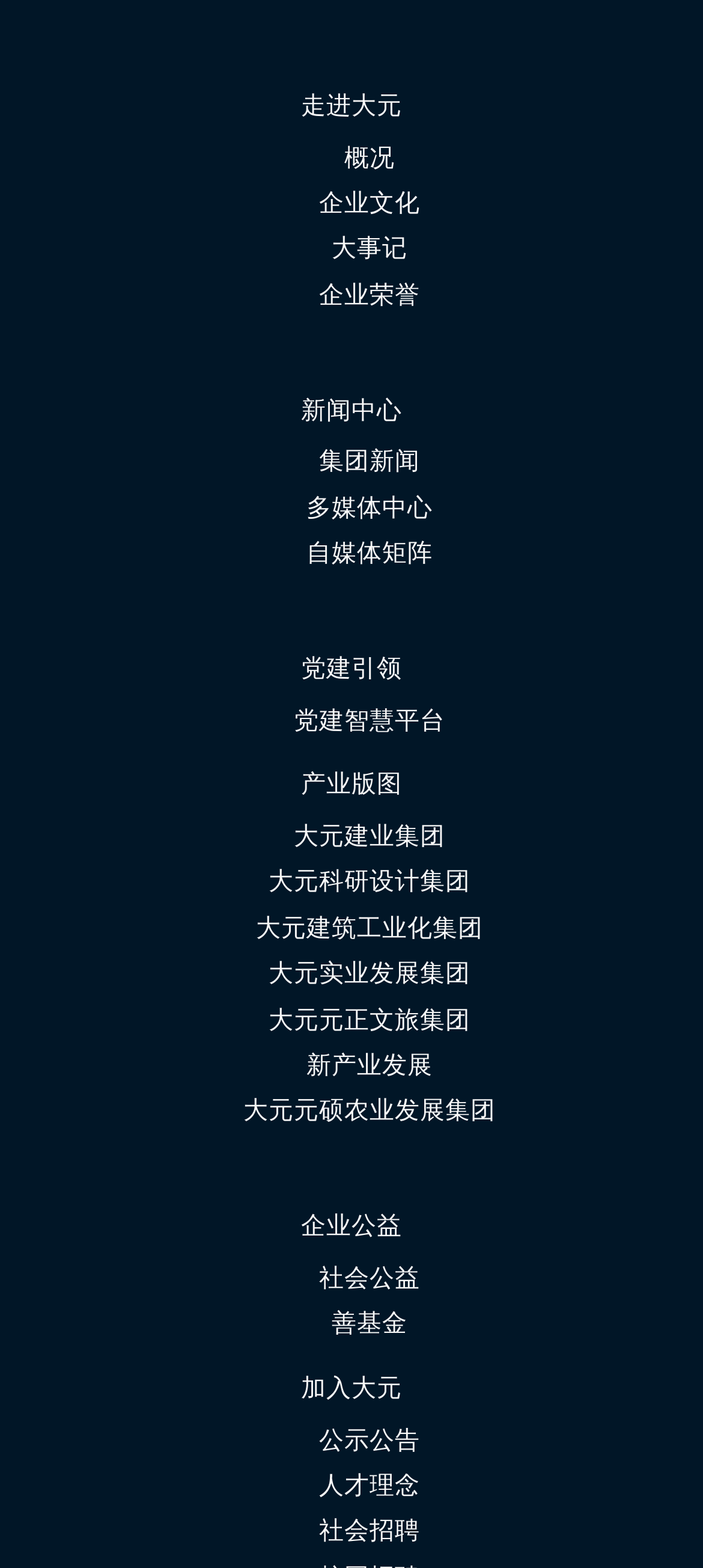Show me the bounding box coordinates of the clickable region to achieve the task as per the instruction: "Go to '新闻中心'".

[0.428, 0.251, 0.572, 0.27]